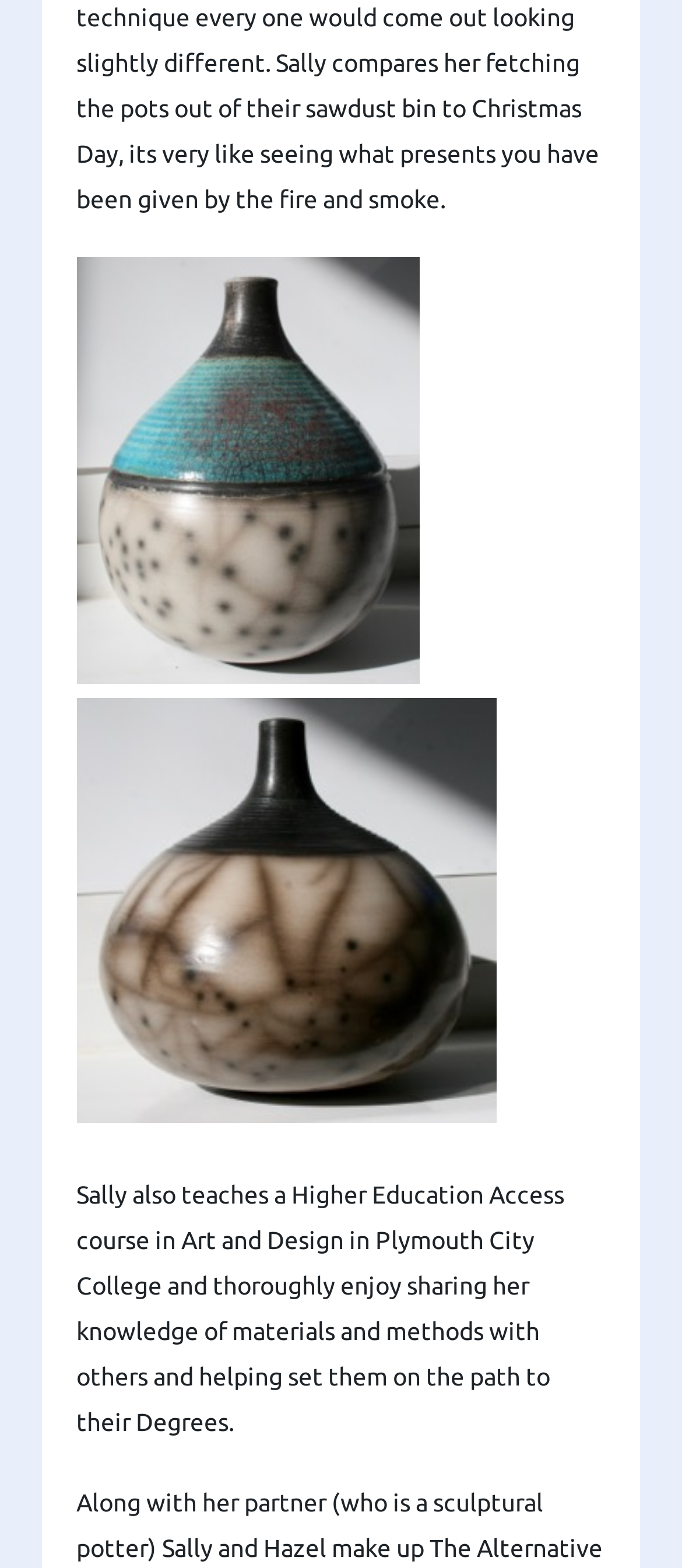Given the webpage screenshot and the description, determine the bounding box coordinates (top-left x, top-left y, bottom-right x, bottom-right y) that define the location of the UI element matching this description: A to Z of comedians

None